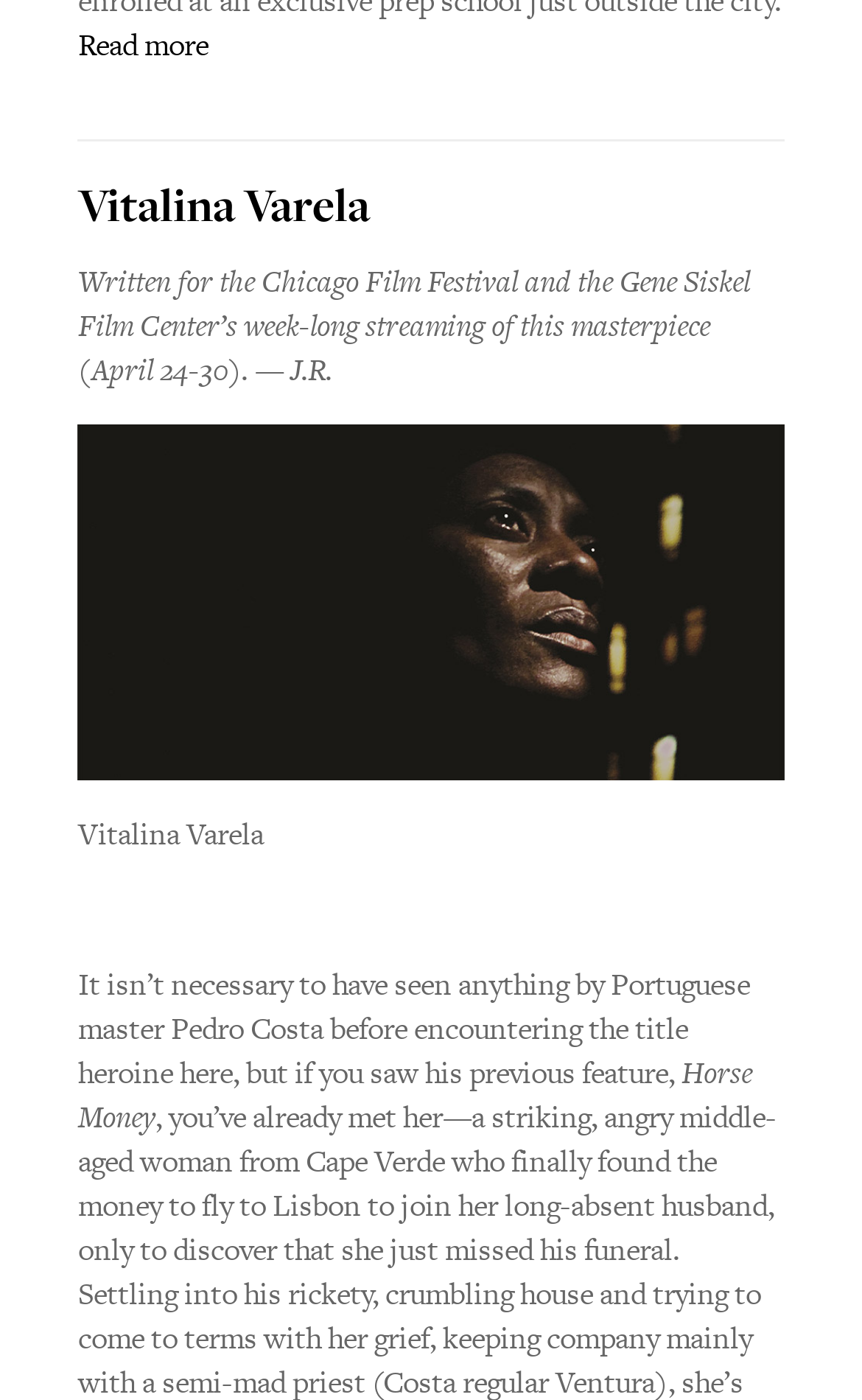Give a concise answer of one word or phrase to the question: 
How many links are present on the webpage?

3